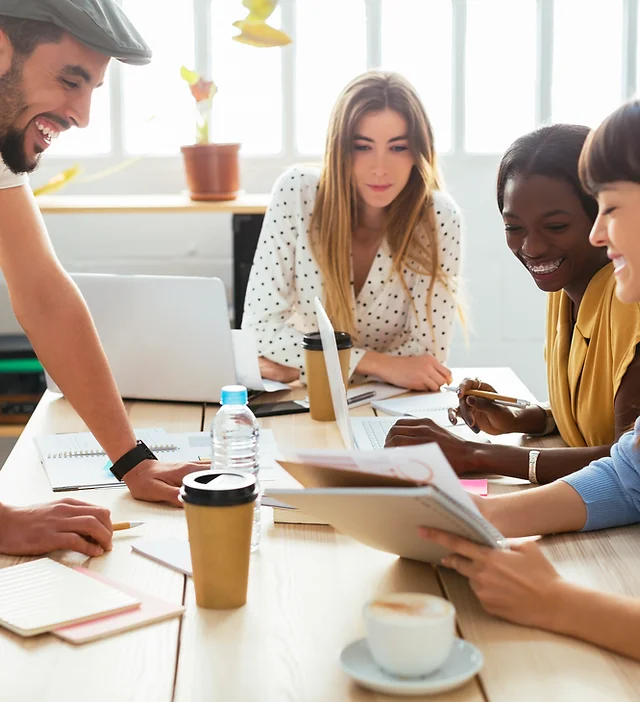Describe in detail everything you see in the image.

The image captures a dynamic team of four colleagues collaborating around a well-organized table filled with notebooks, documents, and beverages. A man on the left, wearing a gray fedora, is leaning forward, engaging with the group, while his hand rests on a notepad. In the center, a woman with long, straight hair is attentively looking at the materials in front of her. To her right, another team member, a woman with a warm smile and medium-length hair, is actively participating in the discussion. On the far right, a woman with shoulder-length hair embraces the moment with enthusiasm as she shares her insights, holding a pen poised above her notes. The workspace is bright and airy, enhanced by natural light streaming through large windows, creating an inviting atmosphere that promotes teamwork and communication. This scene exemplifies a collaborative spirit, emphasizing the essential role of clear and timely conversations in achieving team goals.